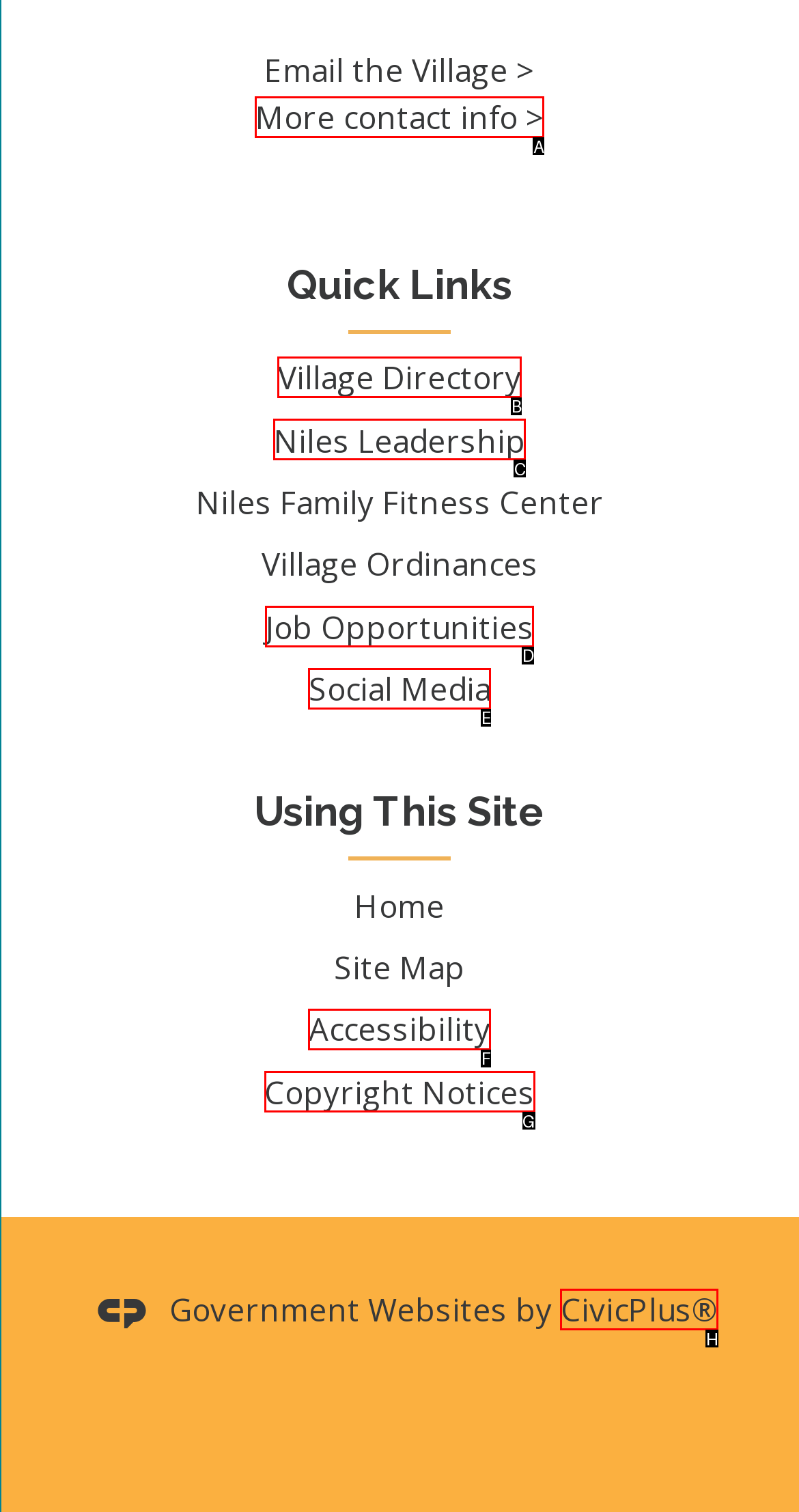Given the description: California Review of Books
Identify the letter of the matching UI element from the options.

None